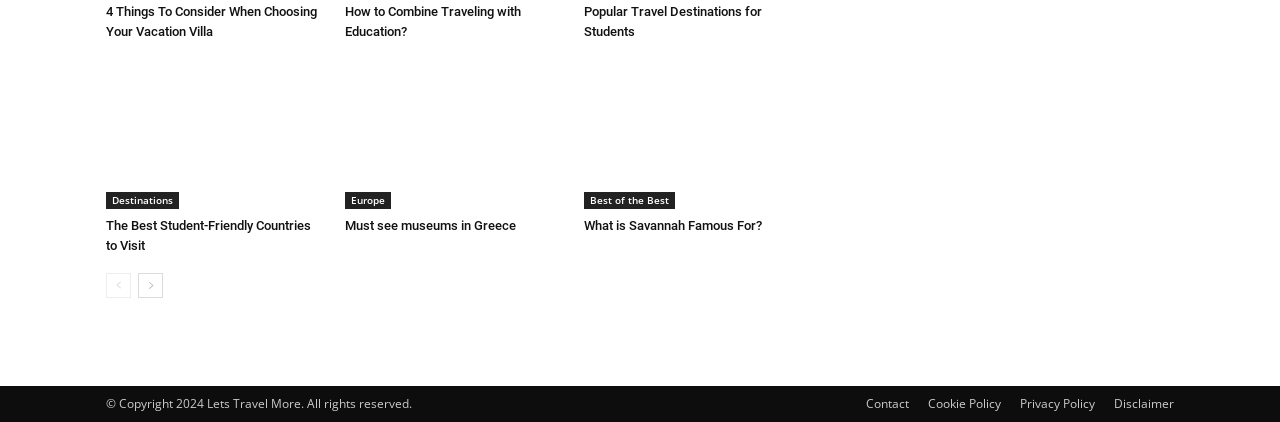Locate the bounding box coordinates of the area you need to click to fulfill this instruction: 'Contact us'. The coordinates must be in the form of four float numbers ranging from 0 to 1: [left, top, right, bottom].

[0.677, 0.937, 0.71, 0.979]